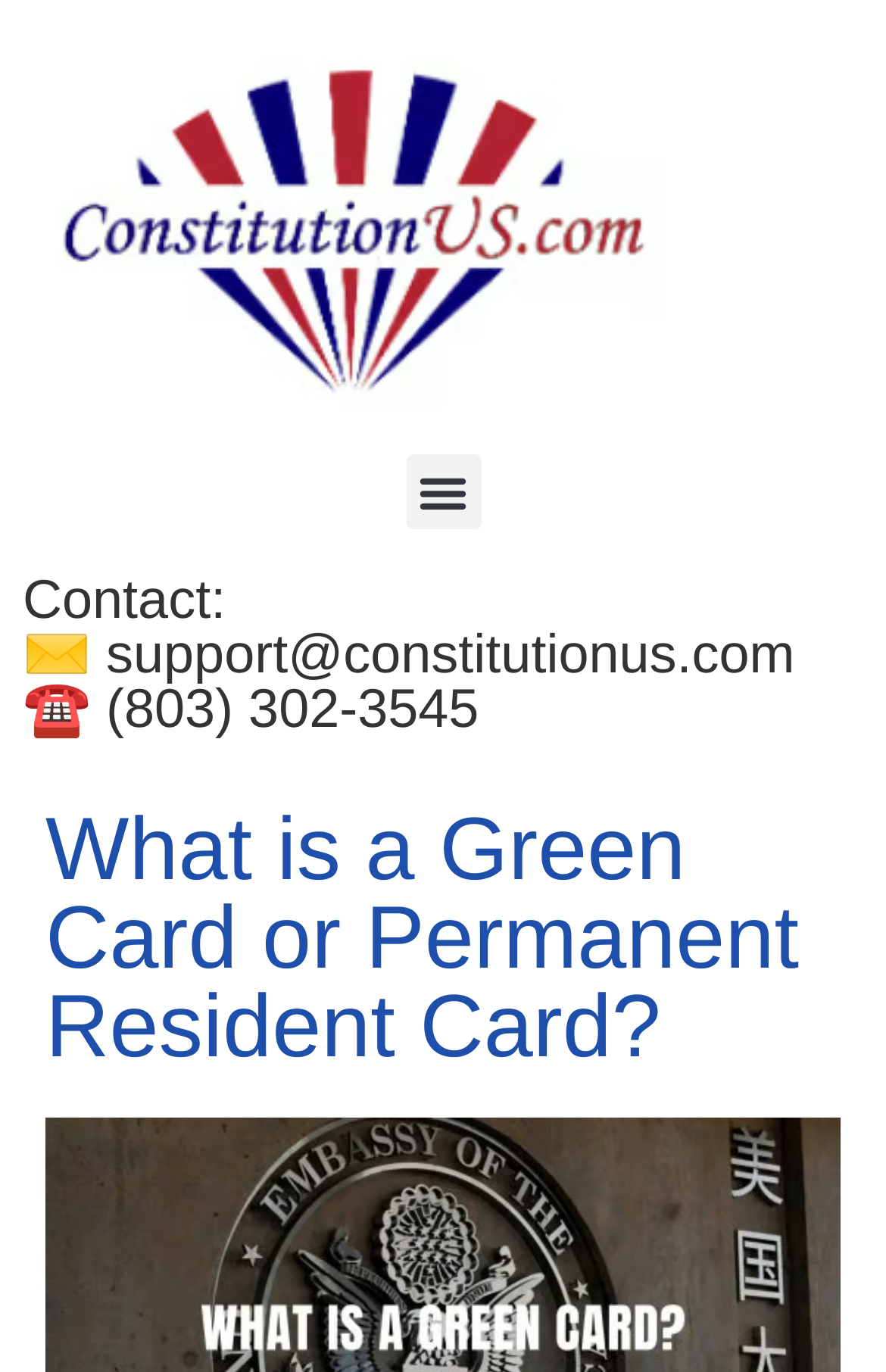Identify the bounding box coordinates for the UI element described by the following text: "(803) 302-3545". Provide the coordinates as four float numbers between 0 and 1, in the format [left, top, right, bottom].

[0.12, 0.495, 0.541, 0.54]